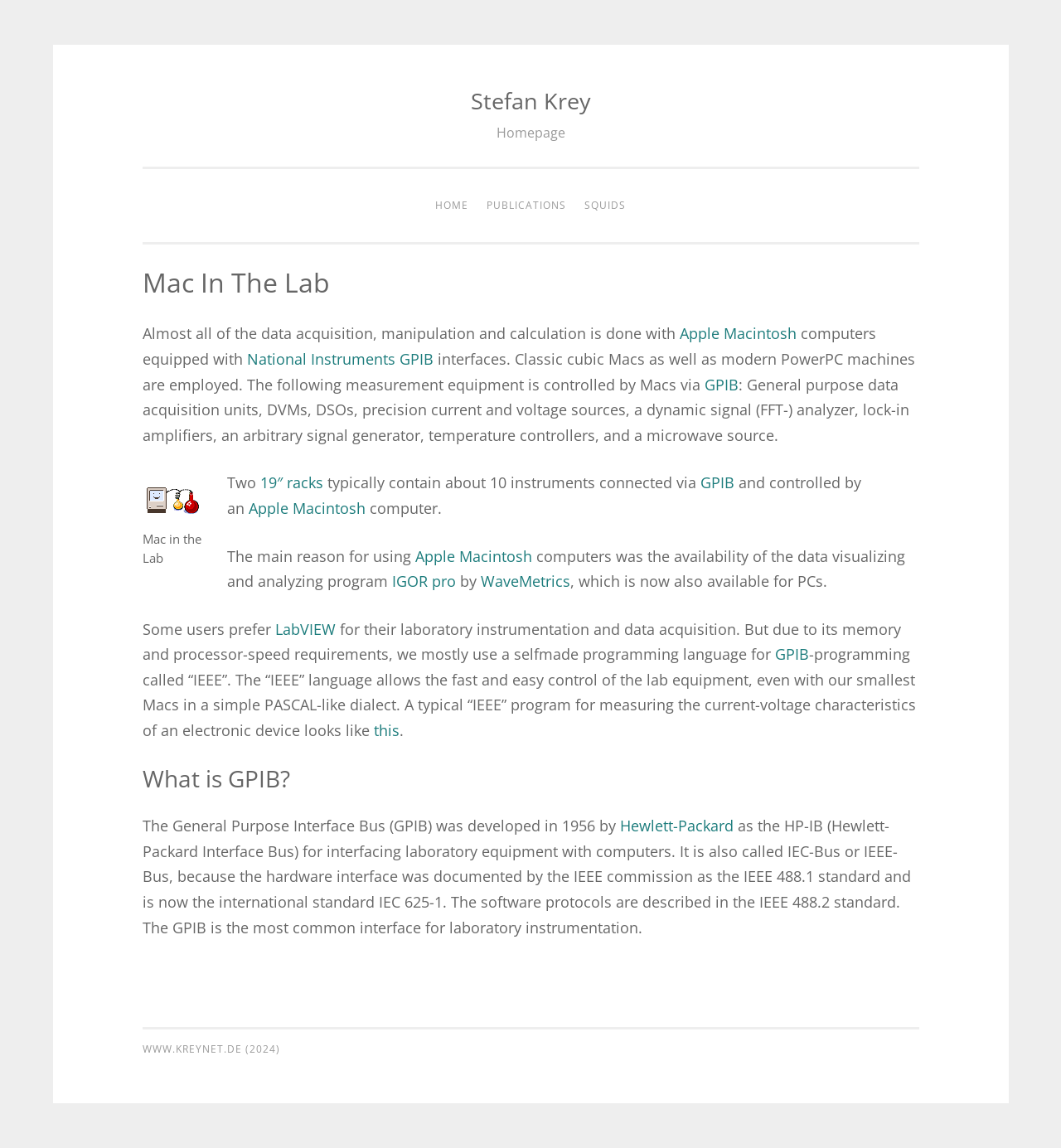Please answer the following question using a single word or phrase: 
What is the purpose of GPIB?

Interfacing laboratory equipment with computers